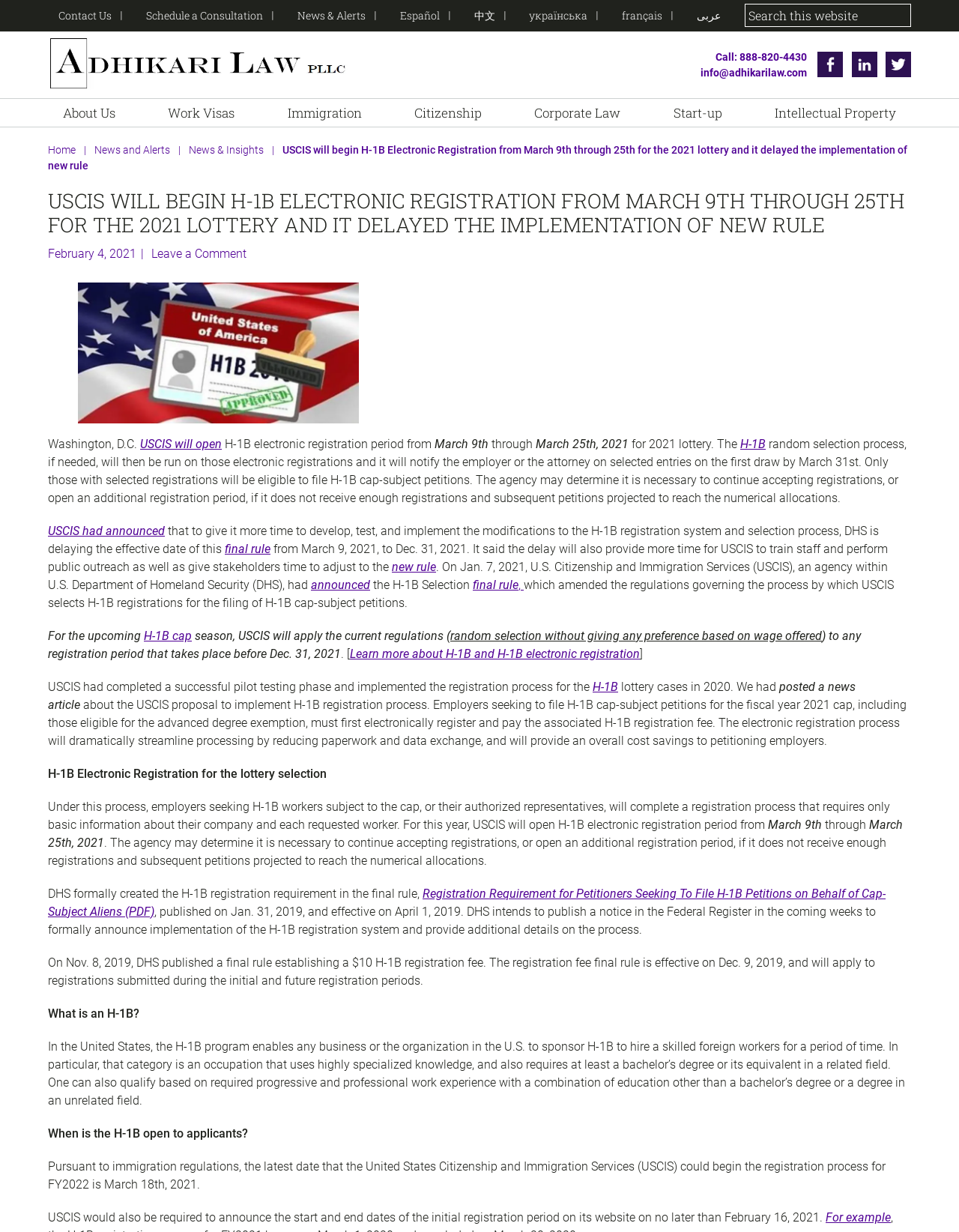Answer the question in one word or a short phrase:
What is the registration period for H-1B lottery?

March 9th through 25th, 2021